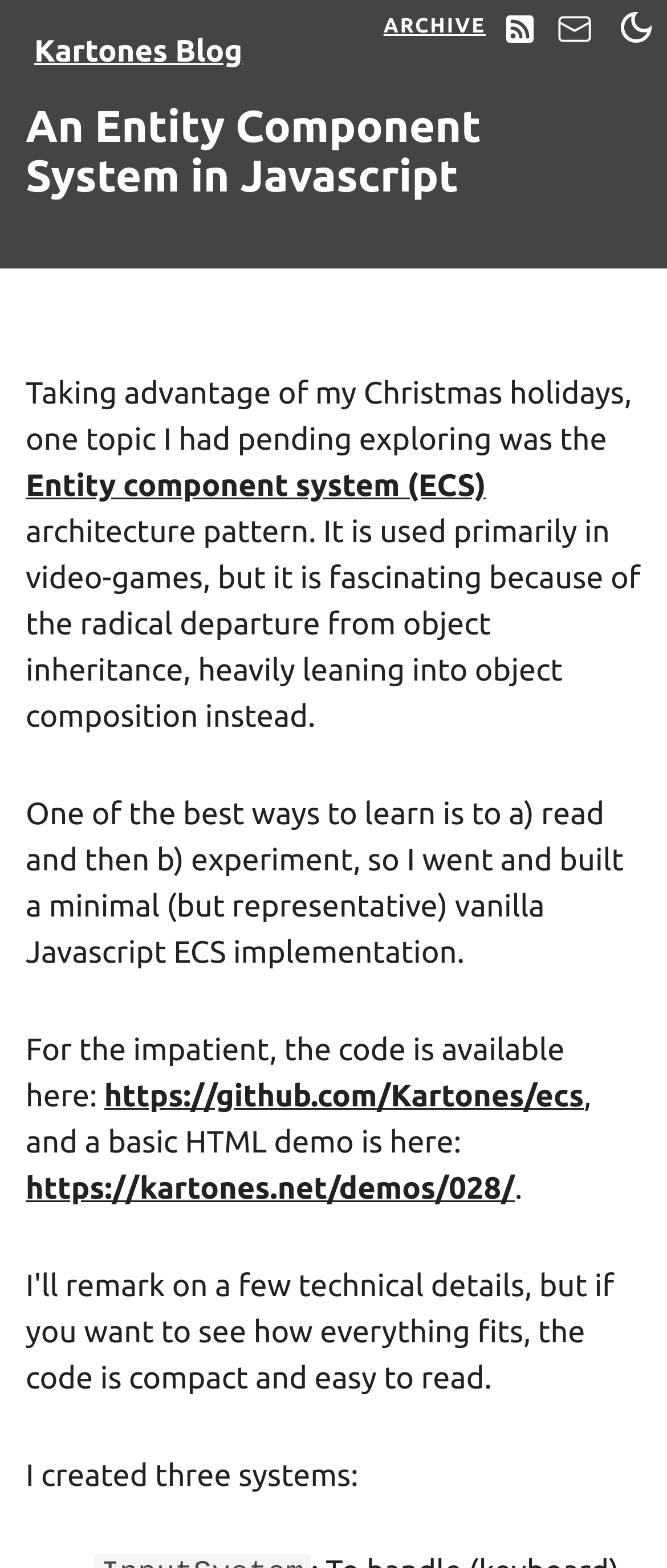Specify the bounding box coordinates of the area to click in order to execute this command: 'Subscribe to RSS Feed'. The coordinates should consist of four float numbers ranging from 0 to 1, and should be formatted as [left, top, right, bottom].

[0.744, 0.0, 0.815, 0.041]